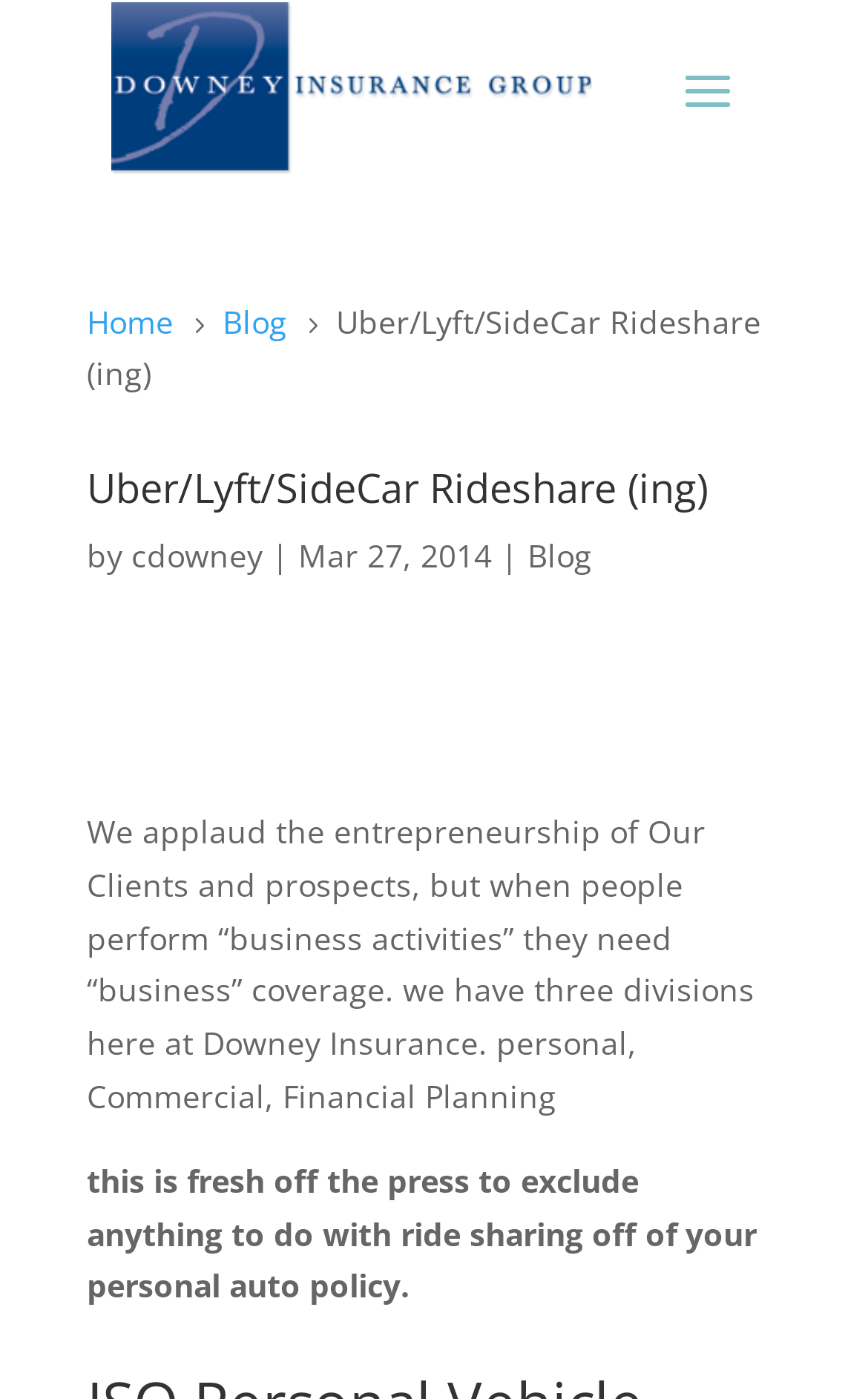Elaborate on the different components and information displayed on the webpage.

The webpage is about Uber/Lyft/SideCar Rideshare insurance provided by Downey Insurance Group. At the top, there are four links: an empty link, "Home", "Blog", and another empty link. Below these links, there is a heading that reads "Uber/Lyft/SideCar Rideshare (ing)" which is also repeated as a static text element. 

To the right of the heading, there is a byline that reads "by cdowney | Mar 27, 2014", with "cdowney" being a link. Below this byline, there is another link to "Blog". 

The main content of the webpage is divided into two paragraphs. The first paragraph explains that when people engage in business activities, they need business coverage, and Downey Insurance has three divisions: personal, commercial, and financial planning. The second paragraph discusses how ride-sharing activities are being excluded from personal auto policies.